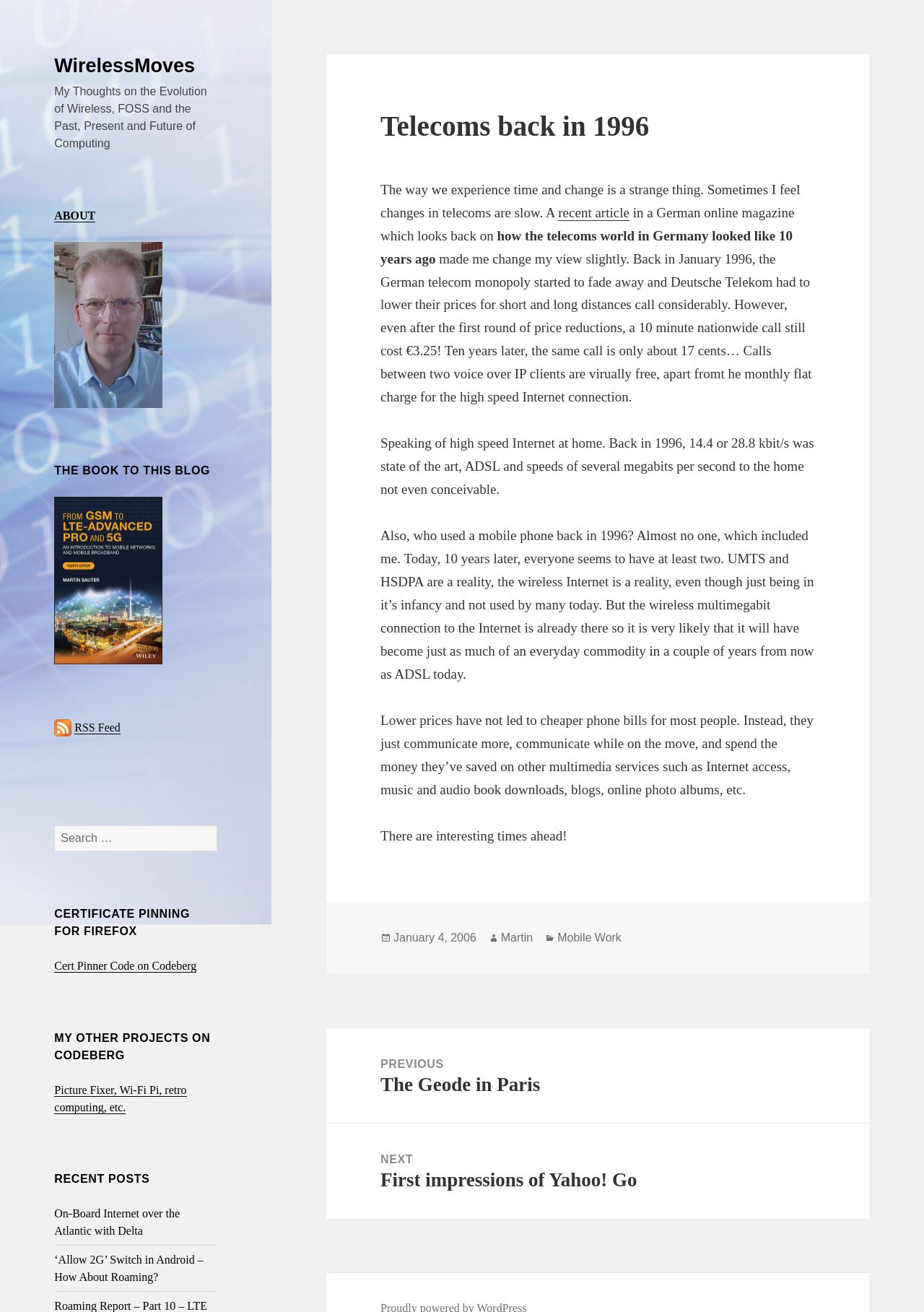Please locate the bounding box coordinates of the element that should be clicked to complete the given instruction: "Read the article about Telecoms back in 1996".

[0.412, 0.083, 0.882, 0.109]